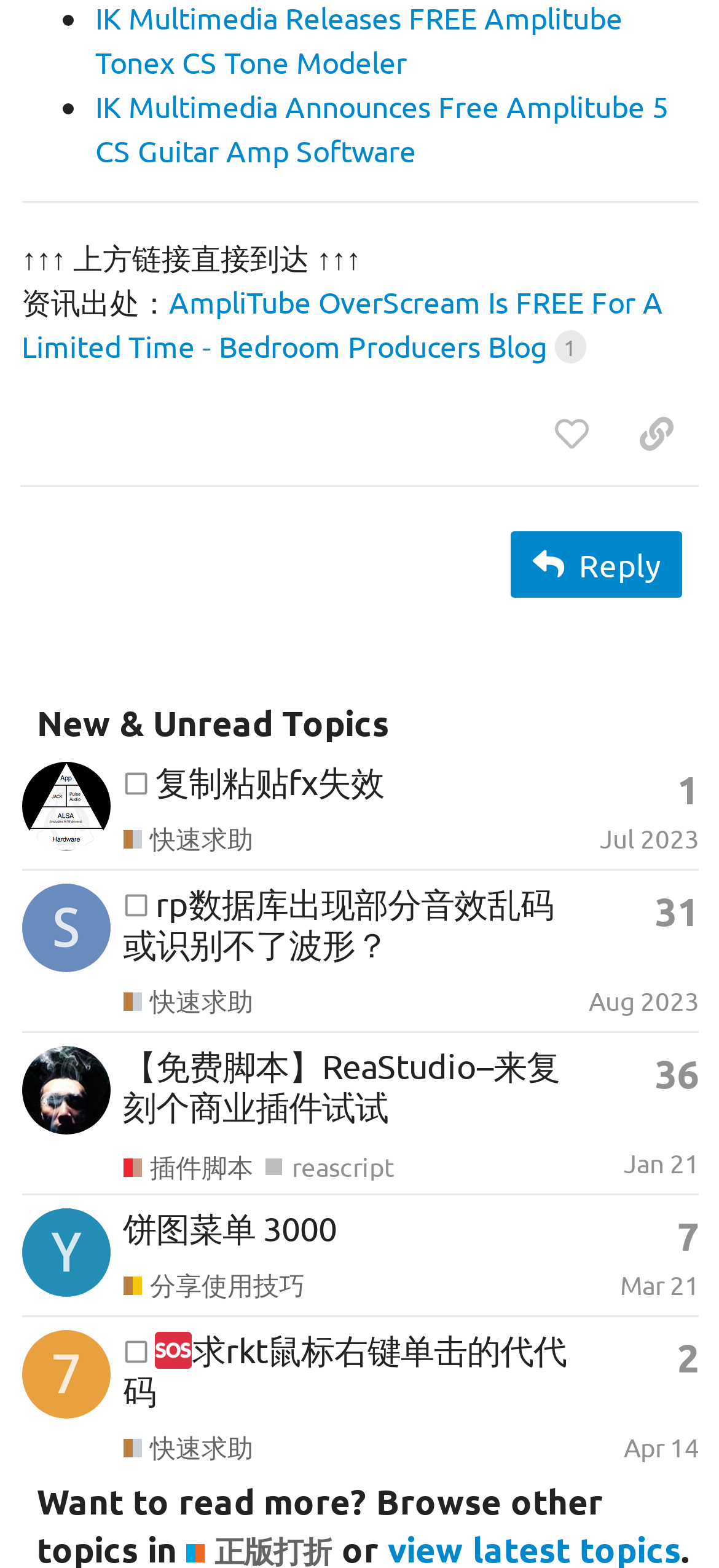How many replies does the topic '饼图菜单 3000' have?
Answer briefly with a single word or phrase based on the image.

7